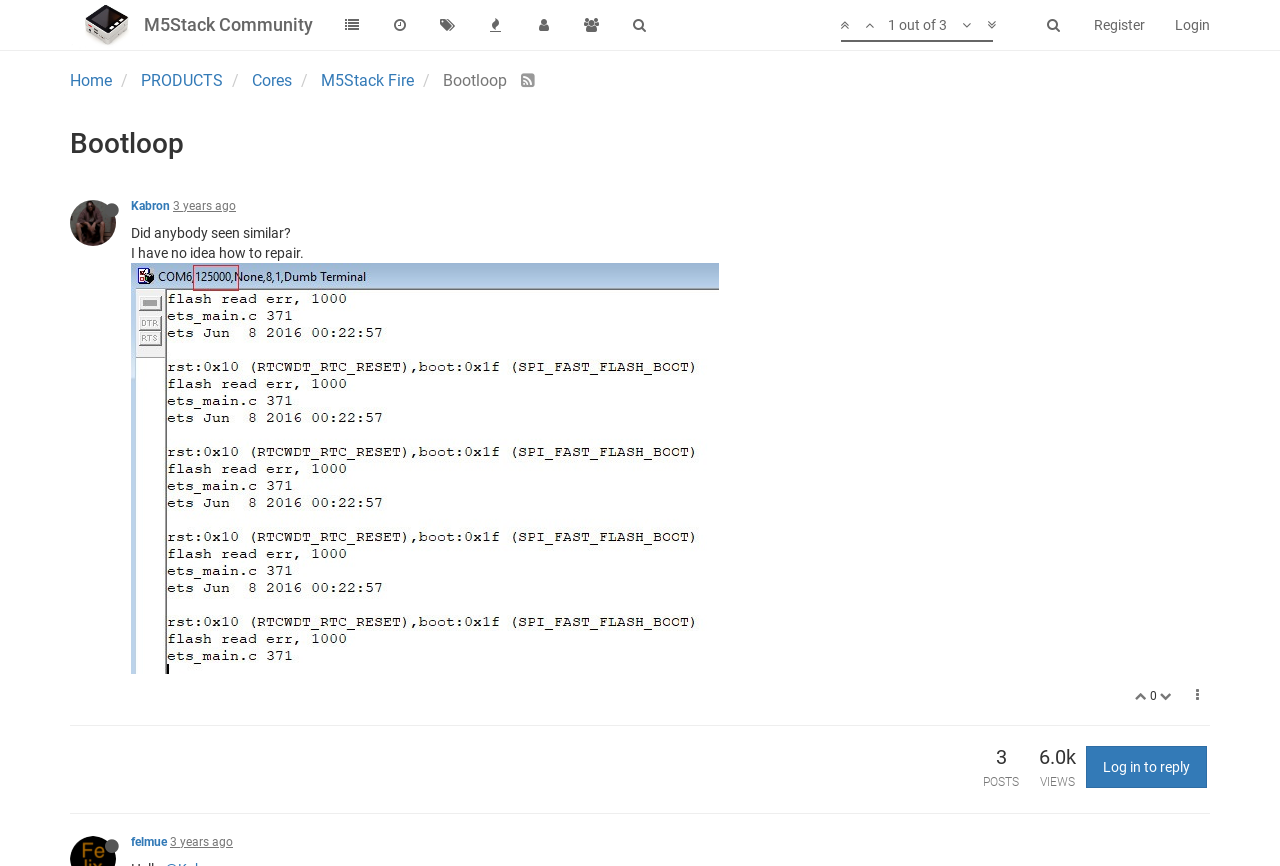Convey a detailed summary of the webpage, mentioning all key elements.

This webpage is a forum discussion page titled "Bootloop | M5Stack Community". At the top, there is a heading with the title "M5Stack Community" and links to "Register" and "Login" on the right side. Below the heading, there is a search bar with a magnifying glass icon and a text box to input search queries.

On the left side, there is a navigation menu with links to "Home", "PRODUCTS", "Cores", and "M5Stack Fire". Below the navigation menu, there is a heading with the title "Bootloop" and an image on the left side. The heading is followed by a post from "Kabron" with a timestamp "Oct 13, 2021, 6:35 AM". The post contains two paragraphs of text: "Did anybody seen similar? I have no idea how to repair." Below the post, there is an image with a filename "0_1634106878005_bug.jpg".

On the right side, there are several links to social media platforms and a link to reply to the post. Below the post, there is a separator line, followed by a section with statistics, including the number of posts, views, and a link to log in to reply. There is another separator line, followed by a reply from "felmue" with a timestamp "Oct 21, 2021, 8:40 AM".